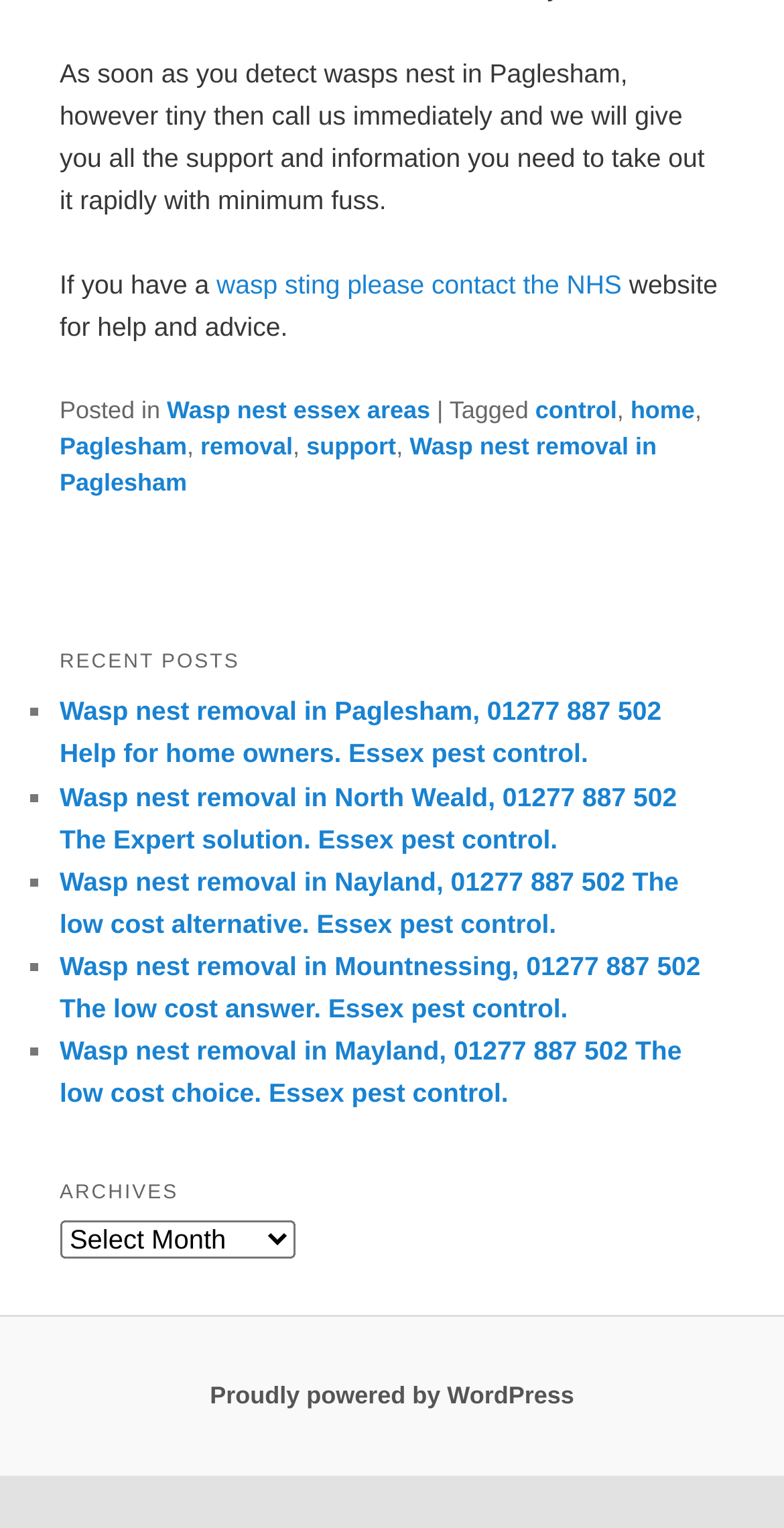Determine the bounding box coordinates for the area you should click to complete the following instruction: "Select an option from 'Archives'".

[0.076, 0.799, 0.376, 0.824]